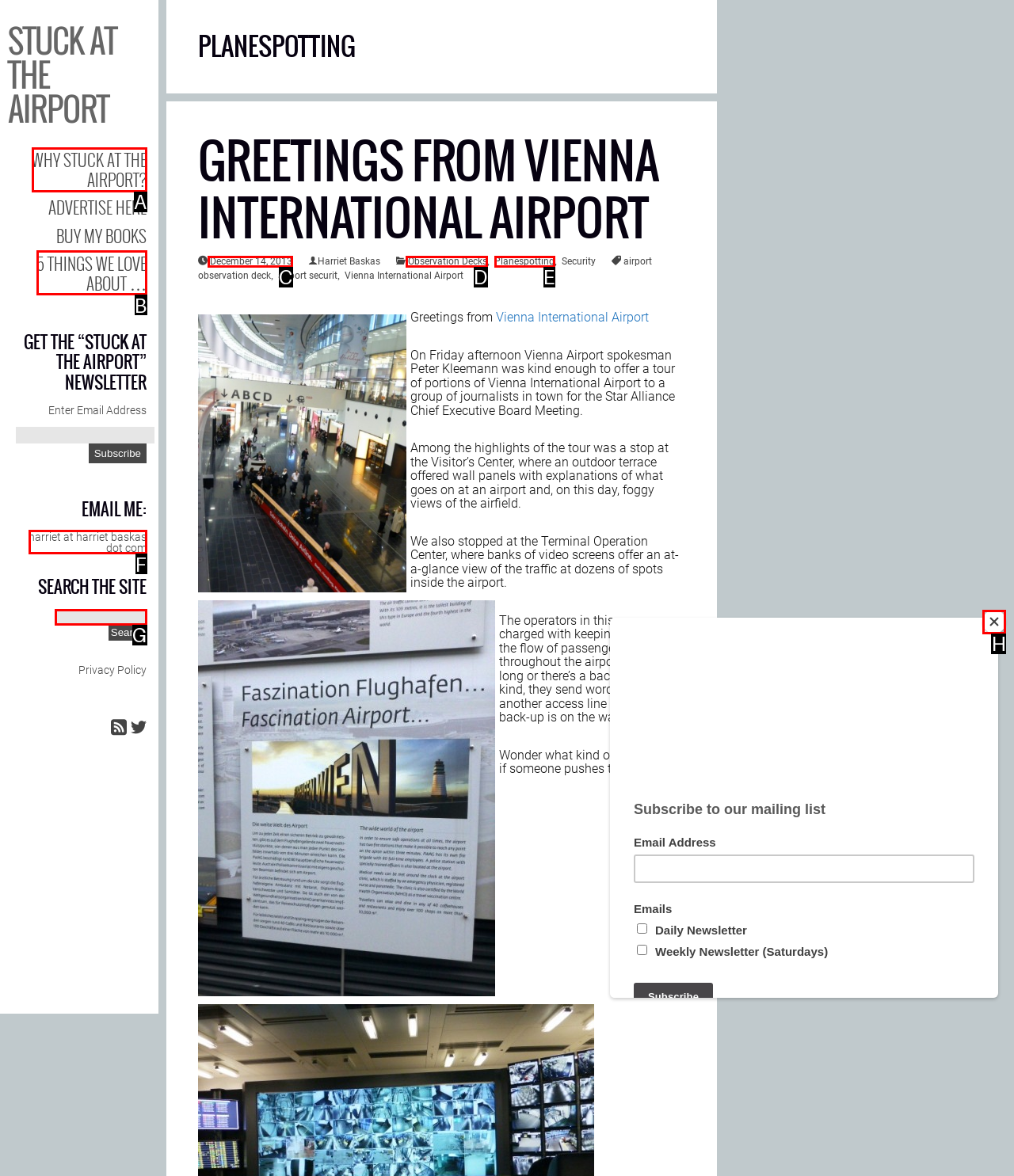Tell me which letter corresponds to the UI element that will allow you to Close the window. Answer with the letter directly.

H